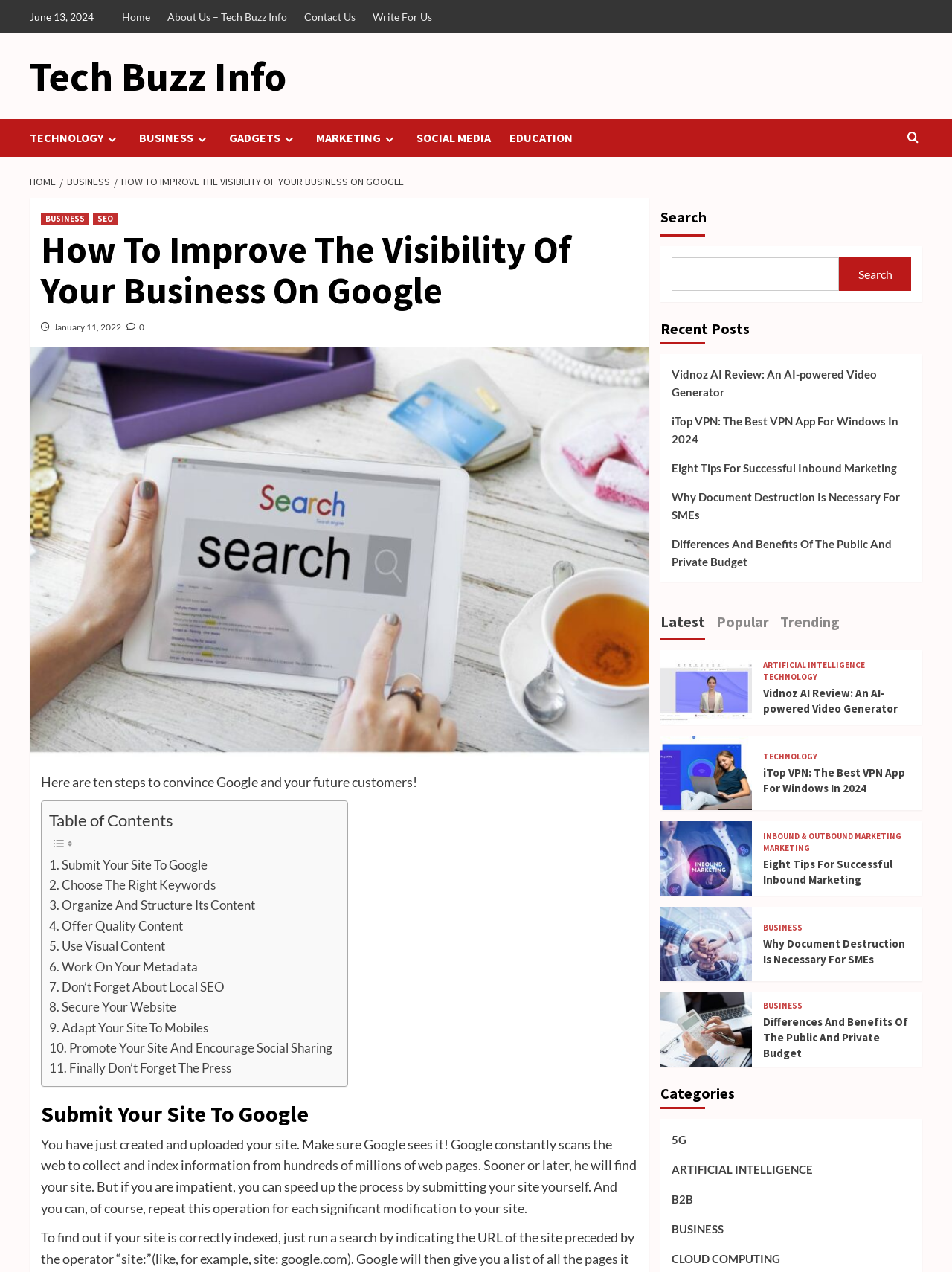Find the bounding box coordinates of the area that needs to be clicked in order to achieve the following instruction: "Read the 'How To Improve The Visibility Of Your Business On Google' article". The coordinates should be specified as four float numbers between 0 and 1, i.e., [left, top, right, bottom].

[0.043, 0.18, 0.67, 0.245]